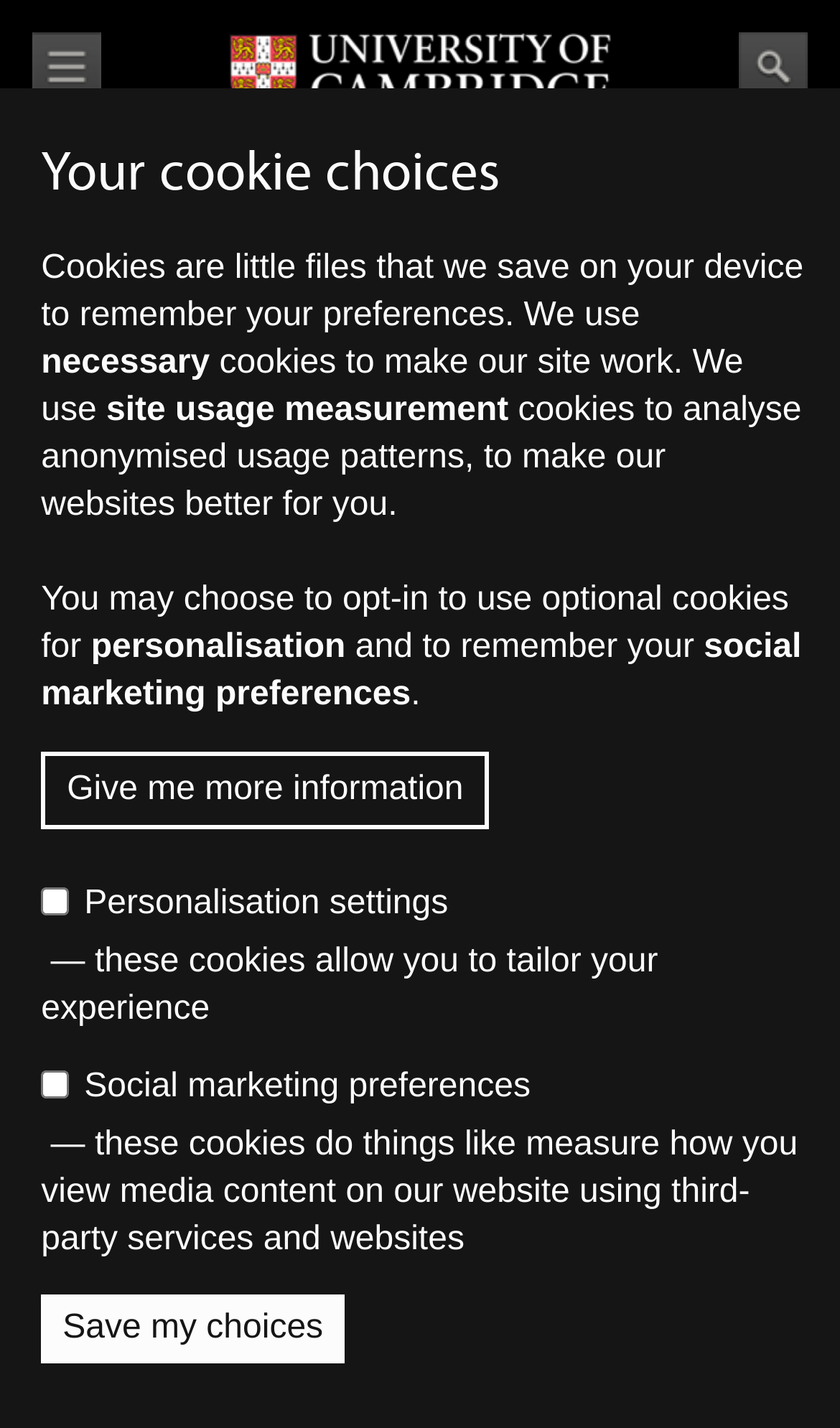Pinpoint the bounding box coordinates of the element that must be clicked to accomplish the following instruction: "Click the 'Home' link". The coordinates should be in the format of four float numbers between 0 and 1, i.e., [left, top, right, bottom].

[0.272, 0.0, 0.728, 0.102]